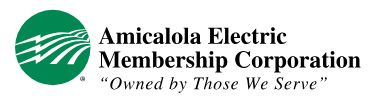What does the tagline 'Owned by Those We Serve' imply?
Give a detailed explanation using the information visible in the image.

The tagline 'Owned by Those We Serve' is elegantly inscribed beneath the corporation's name, which implies that the organization is owned by its members rather than external investors, highlighting its cooperative nature.